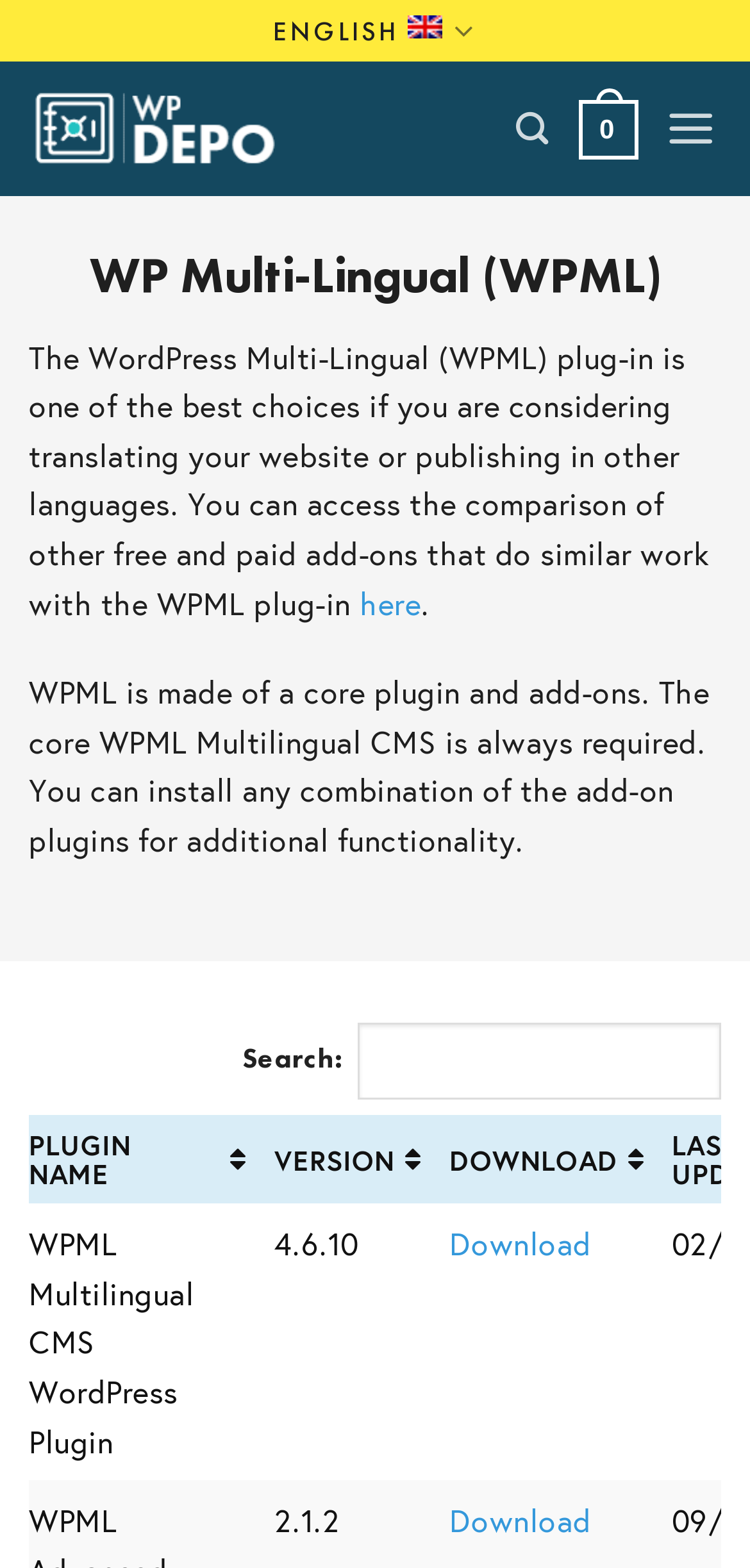Please give the bounding box coordinates of the area that should be clicked to fulfill the following instruction: "Switch to English language". The coordinates should be in the format of four float numbers from 0 to 1, i.e., [left, top, right, bottom].

[0.364, 0.0, 0.636, 0.04]